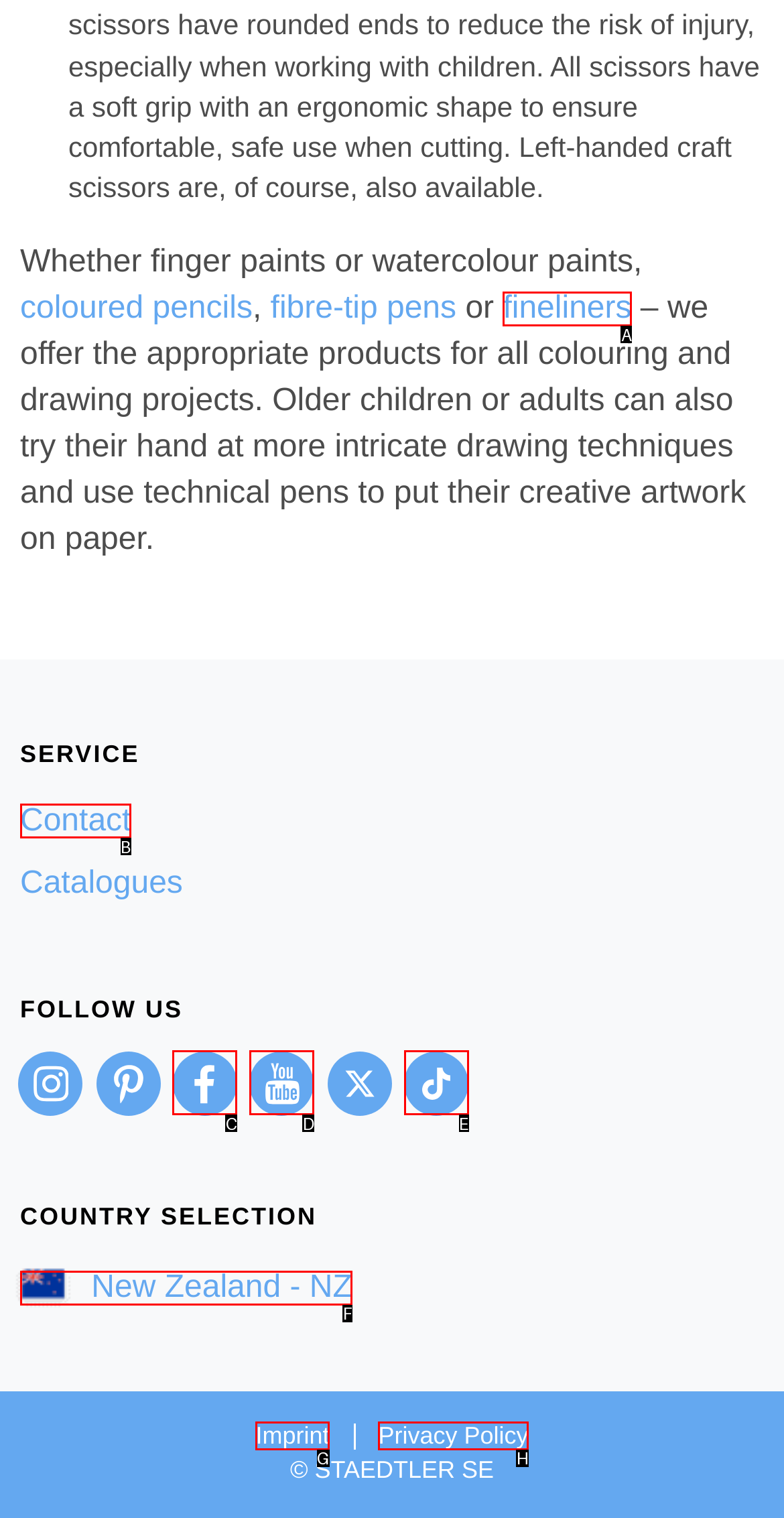Please determine which option aligns with the description: New Zealand - NZ. Respond with the option’s letter directly from the available choices.

F